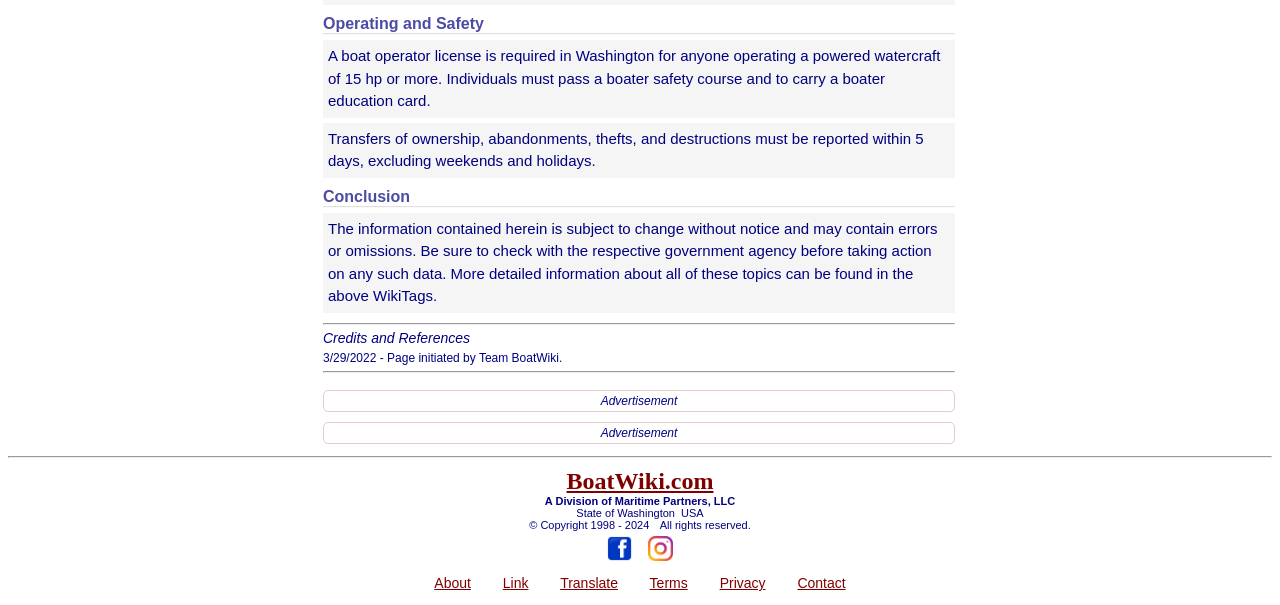What is the position of the 'Credits and References' text?
Respond to the question with a single word or phrase according to the image.

Above the 'Advertisement' text